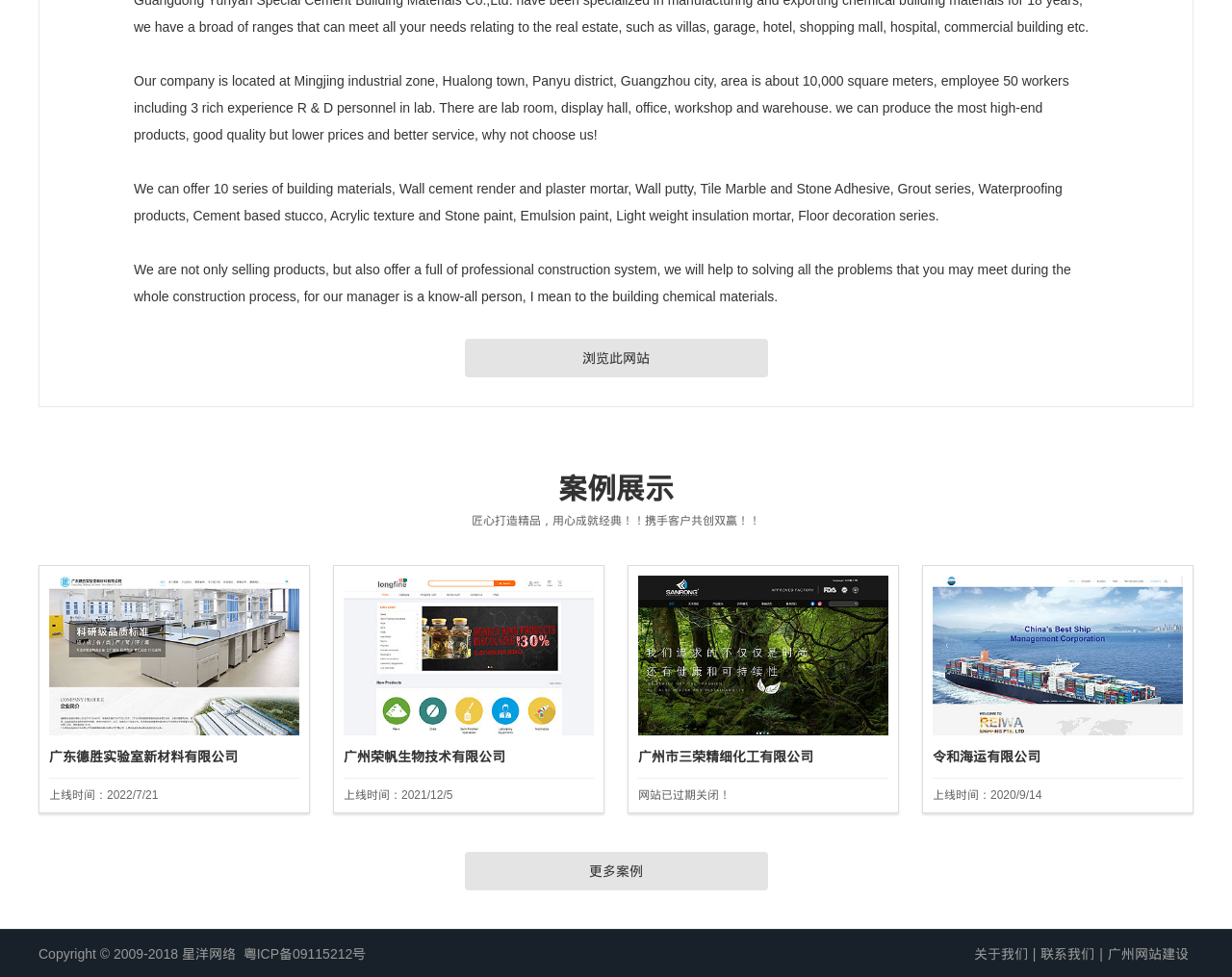Pinpoint the bounding box coordinates of the clickable area necessary to execute the following instruction: "Contact us". The coordinates should be given as four float numbers between 0 and 1, namely [left, top, right, bottom].

[0.845, 0.969, 0.889, 0.985]